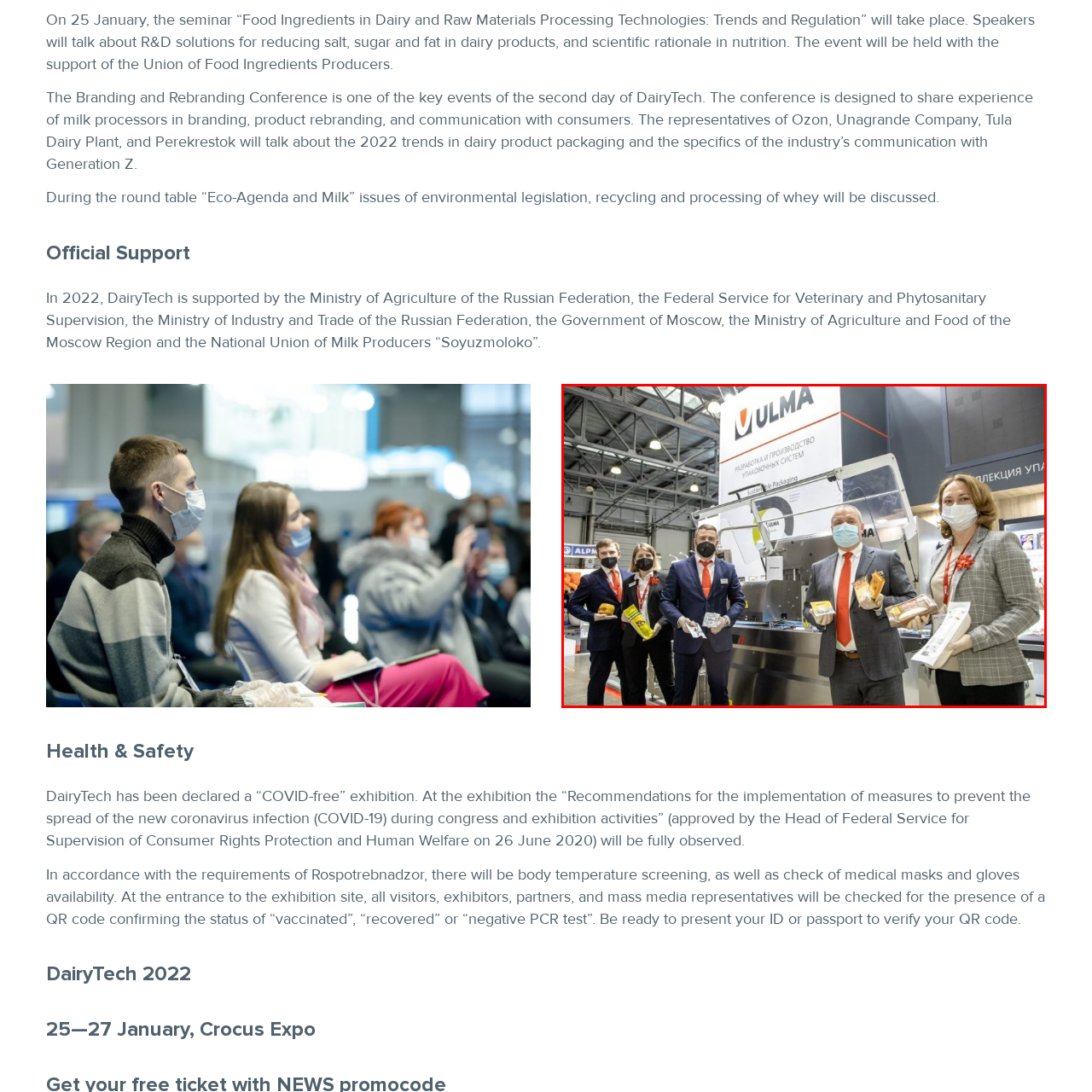Give a detailed account of the scene depicted in the image inside the red rectangle.

The image captures a dynamic scene from the DairyTech 2021 exhibition, showcasing the team from Ulma Packaging. The five professionals, dressed in formal attire with red accents, are posed in front of an impressive packaging machine that highlights the company's innovative technology. Each team member holds a product from their packaging line, demonstrating their offerings. The backdrop features the Ulma logo prominently displayed, signifying their participation and expertise in the industry. The atmosphere reflects a commitment to advancement in dairy and food packaging technologies, as the team engages with visitors and showcases their solutions. This event underscores the importance of innovation and collaboration within the dairy sector, particularly at exhibitions like DairyTech.